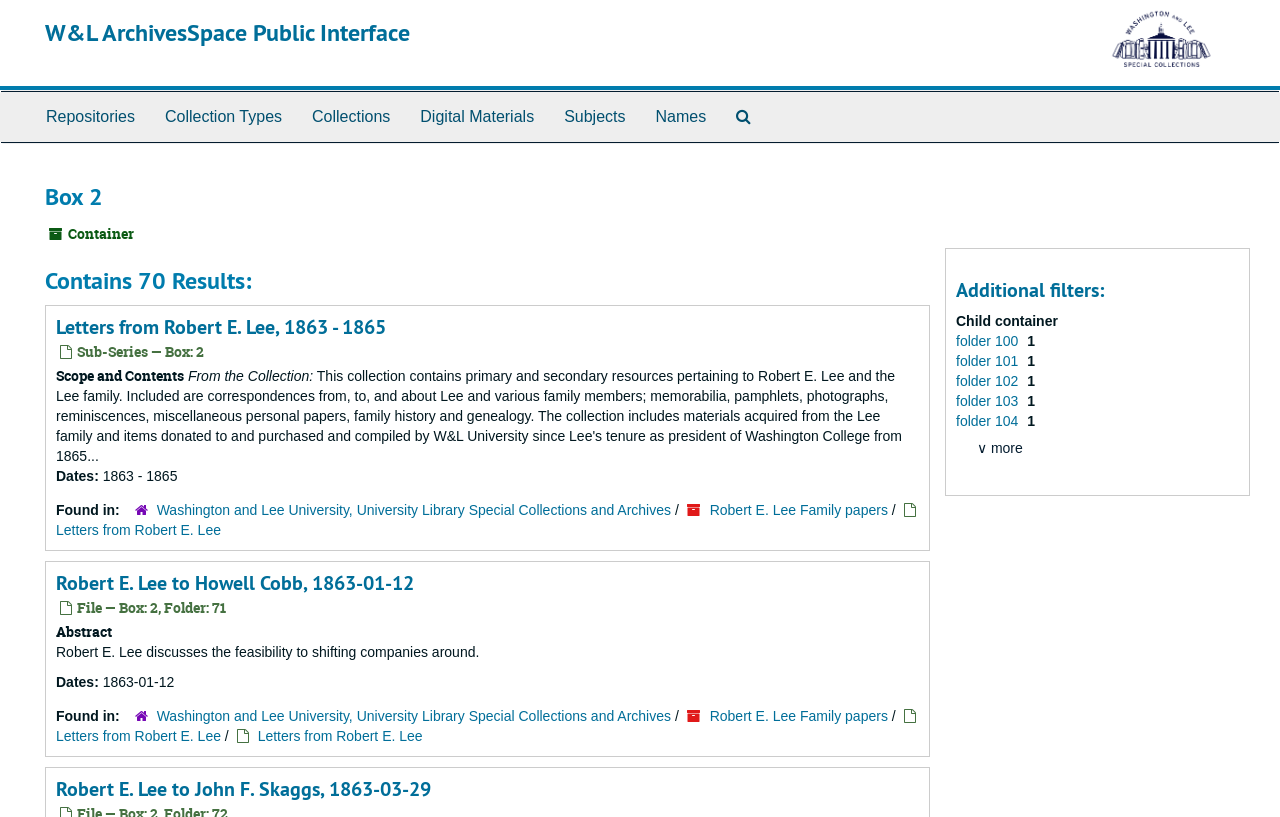Could you highlight the region that needs to be clicked to execute the instruction: "View the 'Letters from Robert E. Lee, 1863 - 1865' collection"?

[0.044, 0.384, 0.302, 0.416]